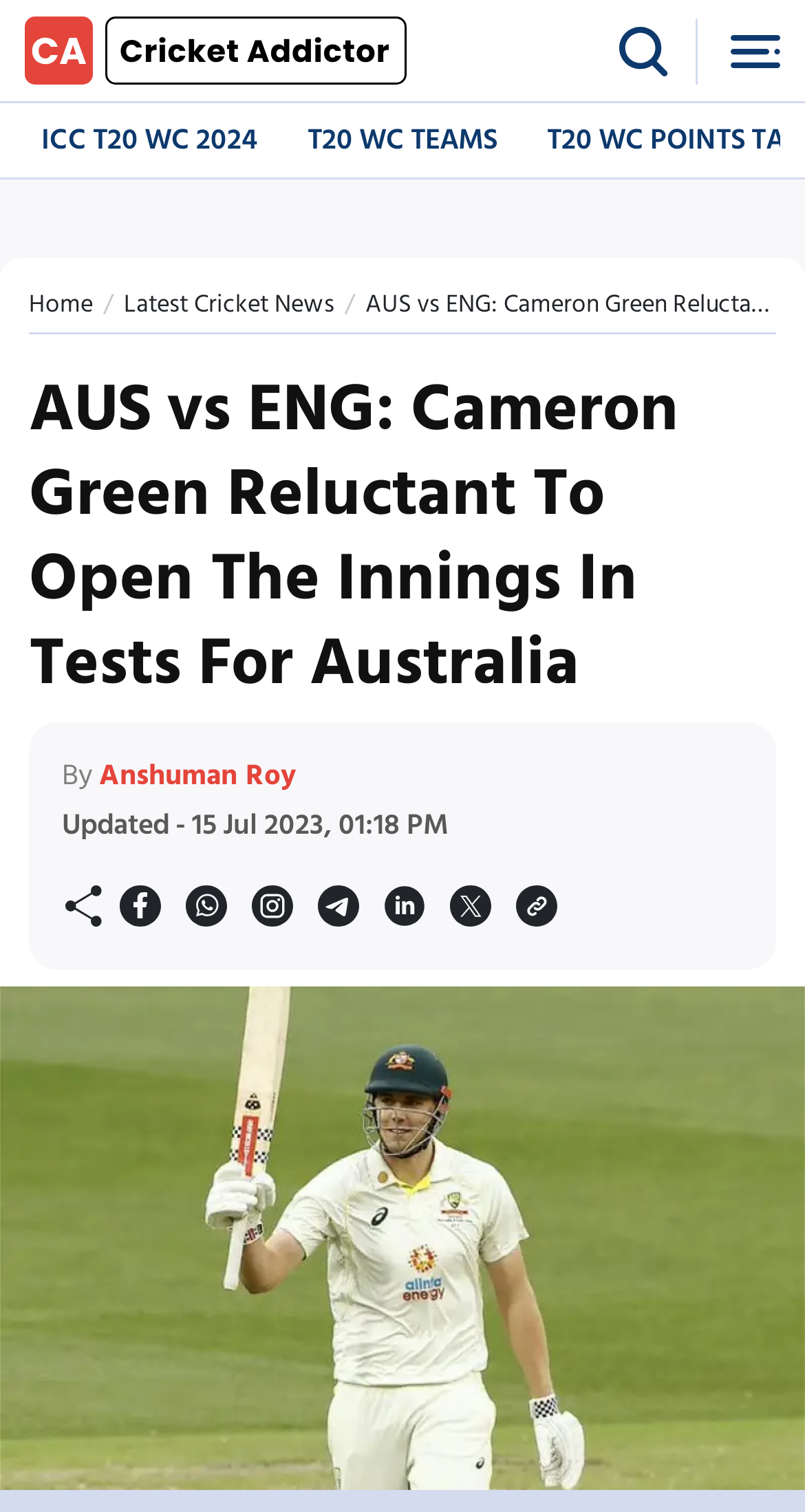Determine and generate the text content of the webpage's headline.

AUS vs ENG: Cameron Green Reluctant To Open The Innings In Tests For Australia